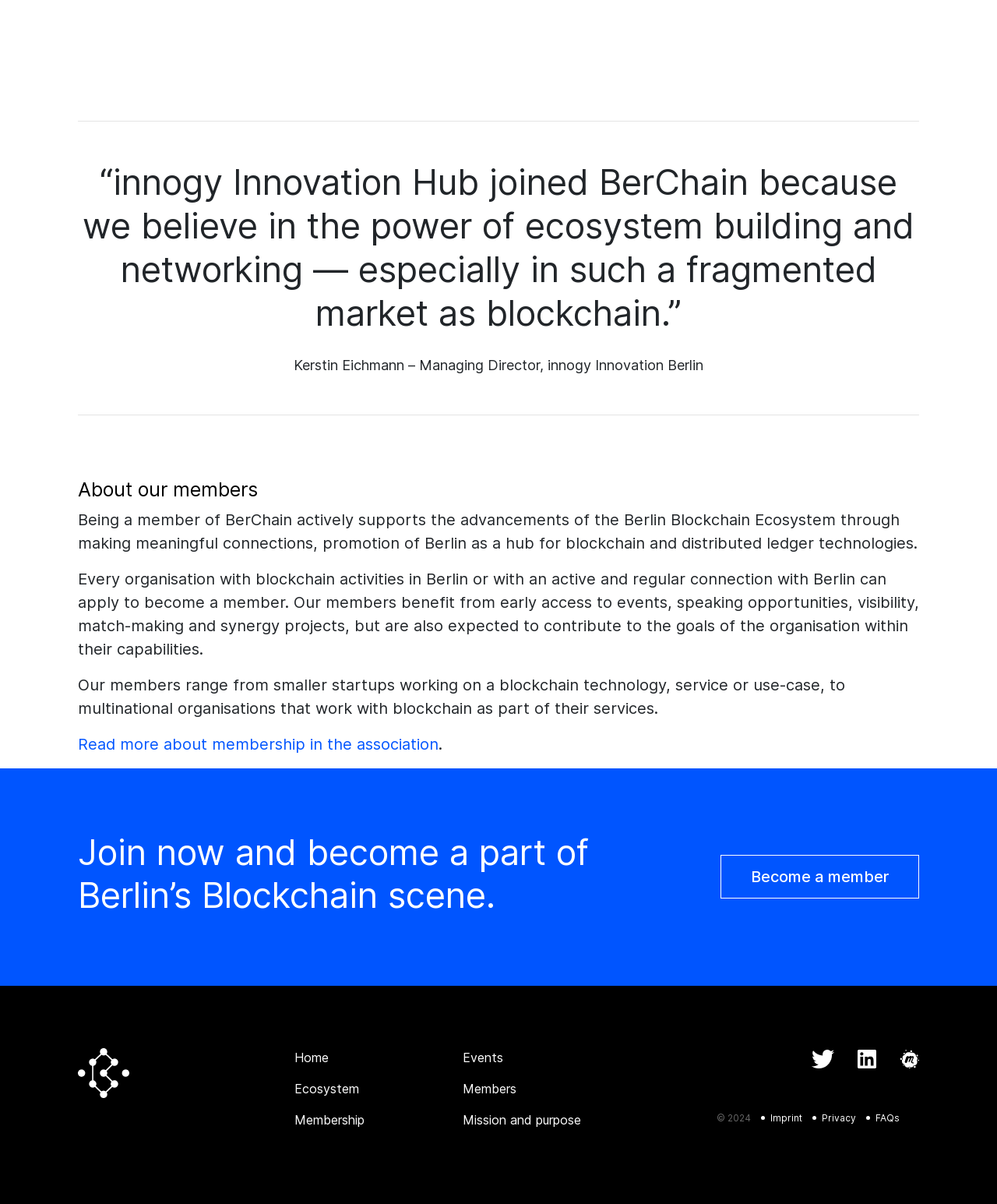Locate the bounding box coordinates of the clickable area needed to fulfill the instruction: "View the events".

[0.464, 0.872, 0.504, 0.885]